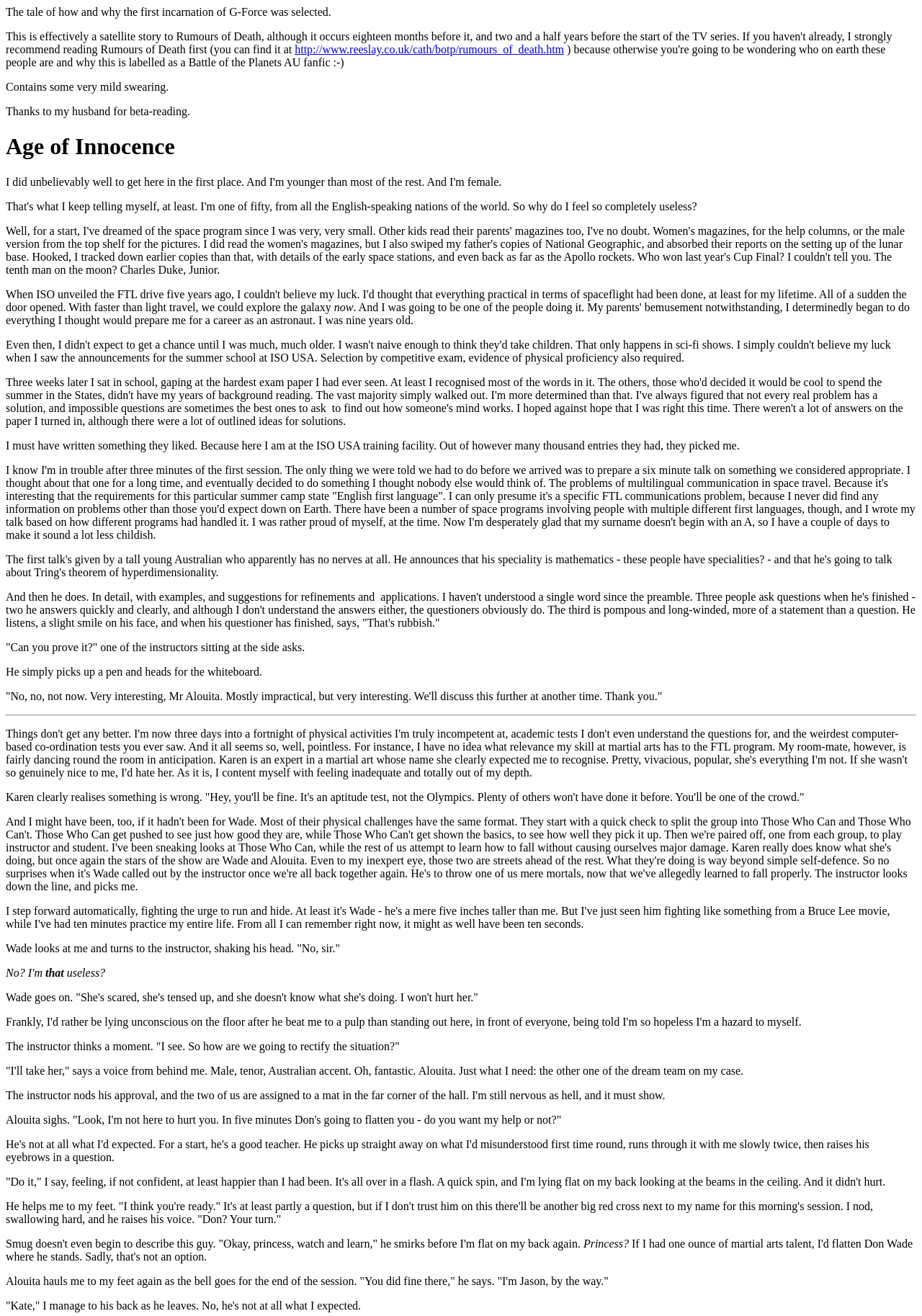Produce an extensive caption that describes everything on the webpage.

The webpage is about a story titled "Age of Innocence". At the top, there is a heading with the title "Age of Innocence" that spans almost the entire width of the page. Below the heading, there is a brief description of the story, which mentions that it contains some mild swearing and thanks the author's husband for beta-reading.

The main content of the story is divided into several paragraphs, each describing a scene or event. The text is dense and fills most of the page, with some shorter sentences and phrases scattered throughout. There are no images on the page.

The story appears to be a personal narrative, with the protagonist describing their experiences at a training facility. The text mentions specific characters, such as instructors and fellow trainees, and describes their interactions and conversations. The tone of the story is informal and conversational, with the protagonist sharing their thoughts and feelings about the events that unfold.

Towards the bottom of the page, there is a horizontal separator line that divides the content into two sections. The second section continues the story, with the protagonist describing their interactions with other characters and their experiences during the training sessions.

Overall, the webpage is a text-heavy page that presents a narrative story in a straightforward and easy-to-read format.